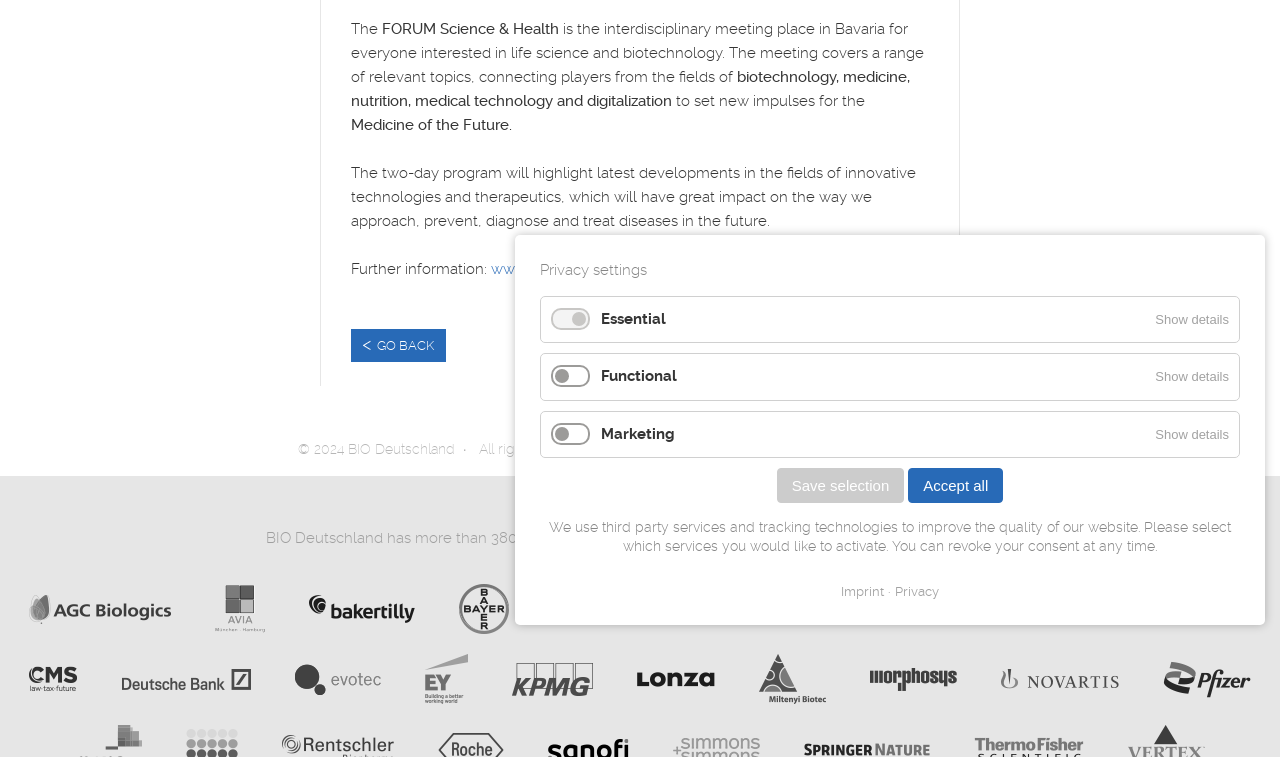Provide the bounding box coordinates of the UI element that matches the description: "Show details Hide details".

[0.895, 0.468, 0.968, 0.528]